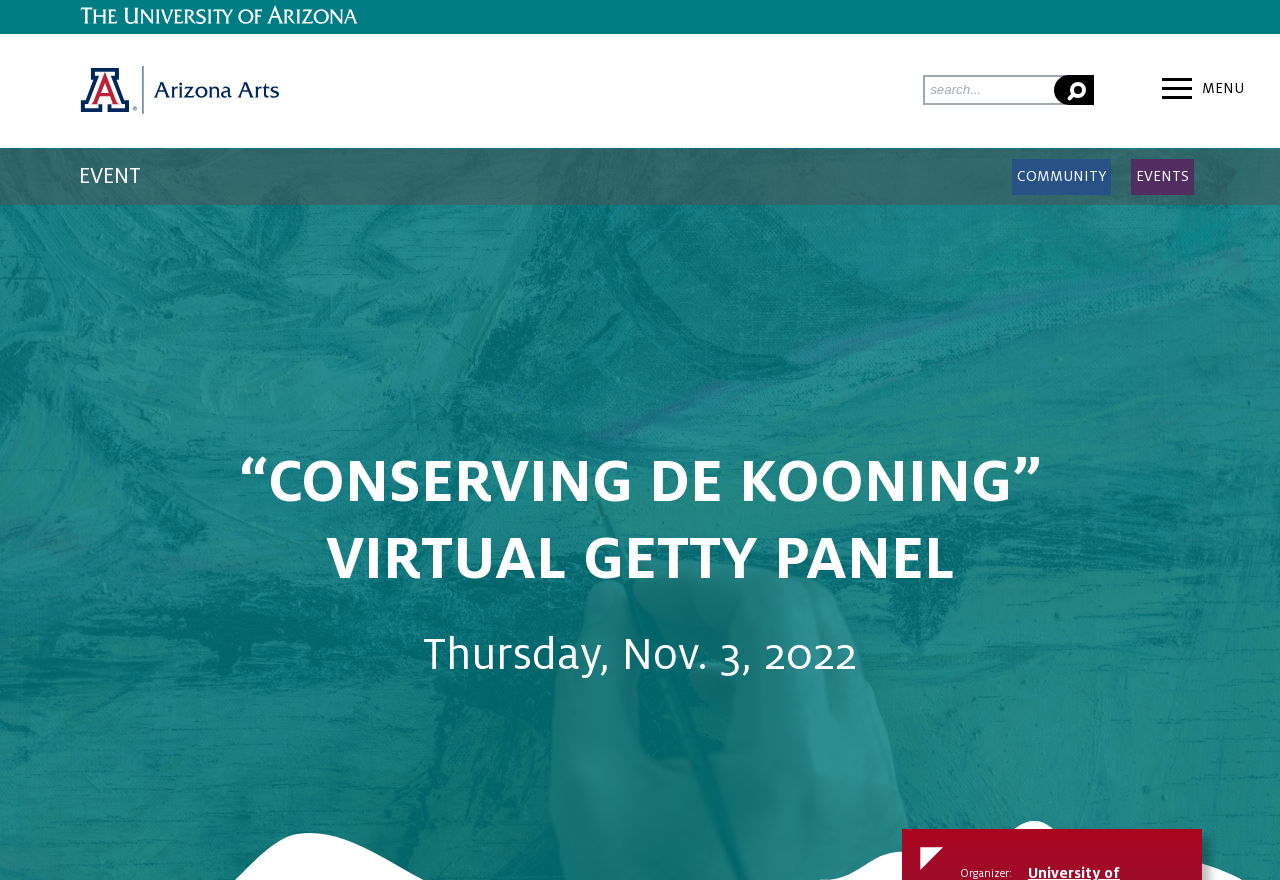What is the name of the organizer?
Please provide a comprehensive and detailed answer to the question.

I looked for the organizer's name by searching for a static text element that says 'Organizer:' and found it at the coordinates [0.75, 0.985, 0.791, 0.999]. However, there is no text specifying the organizer's name next to it, so I couldn't find the answer.